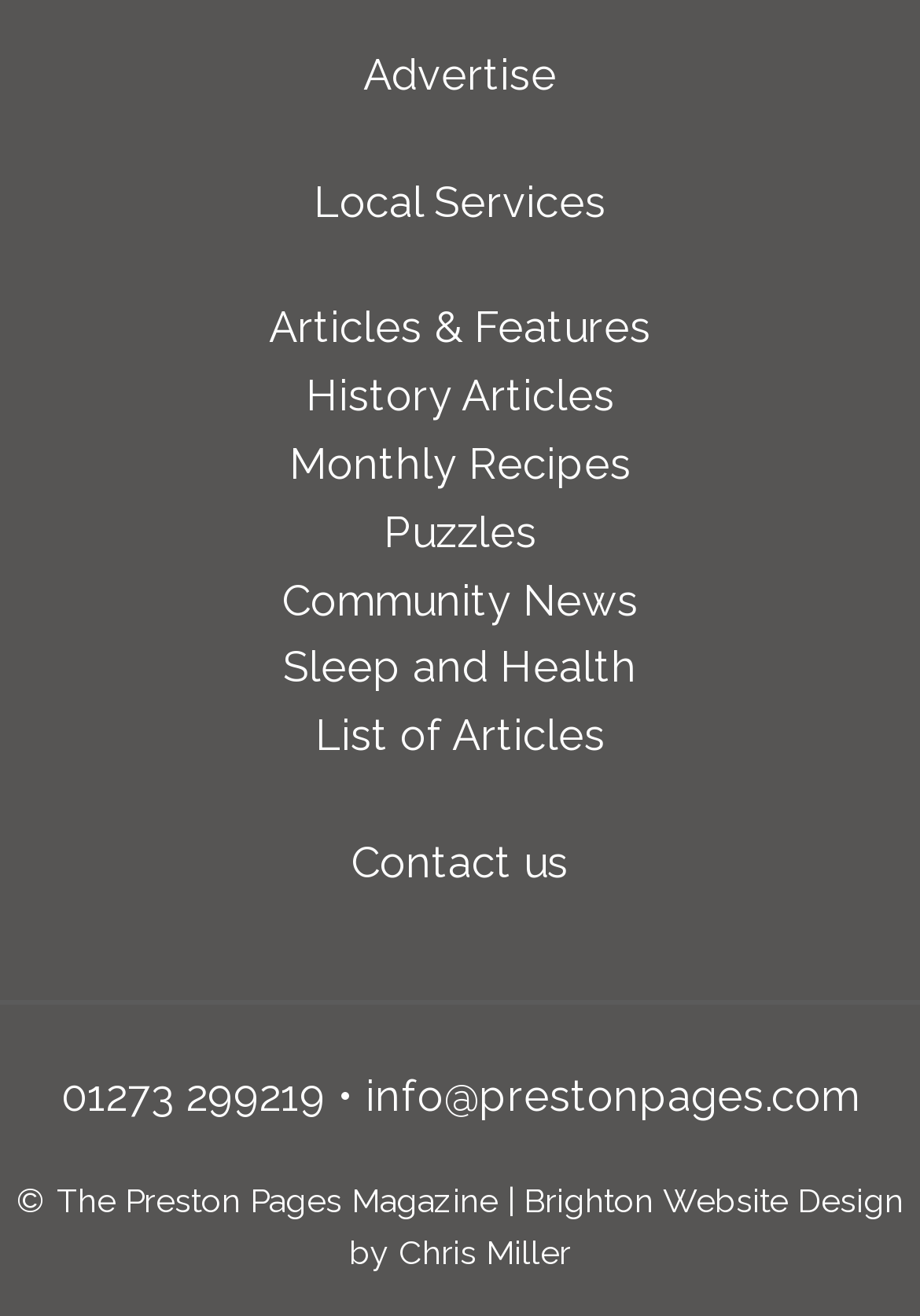Using the information in the image, give a detailed answer to the following question: What is the purpose of the 'Community News' section?

The 'Community News' section is likely intended to provide news and updates specific to the local community, given its placement alongside other links related to local services and features.